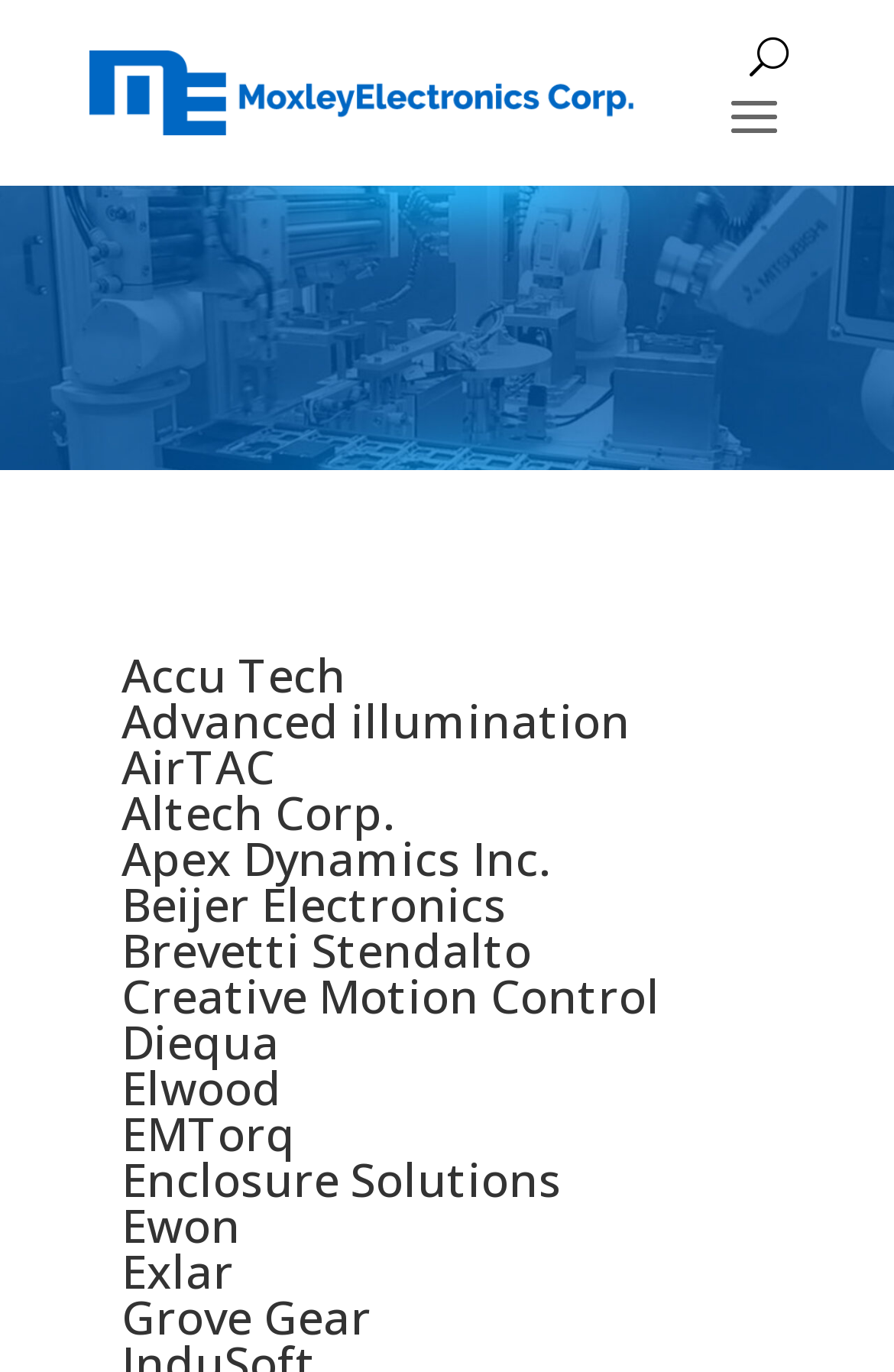Can you find and provide the title of the webpage?

Moxley Electronics Corp.